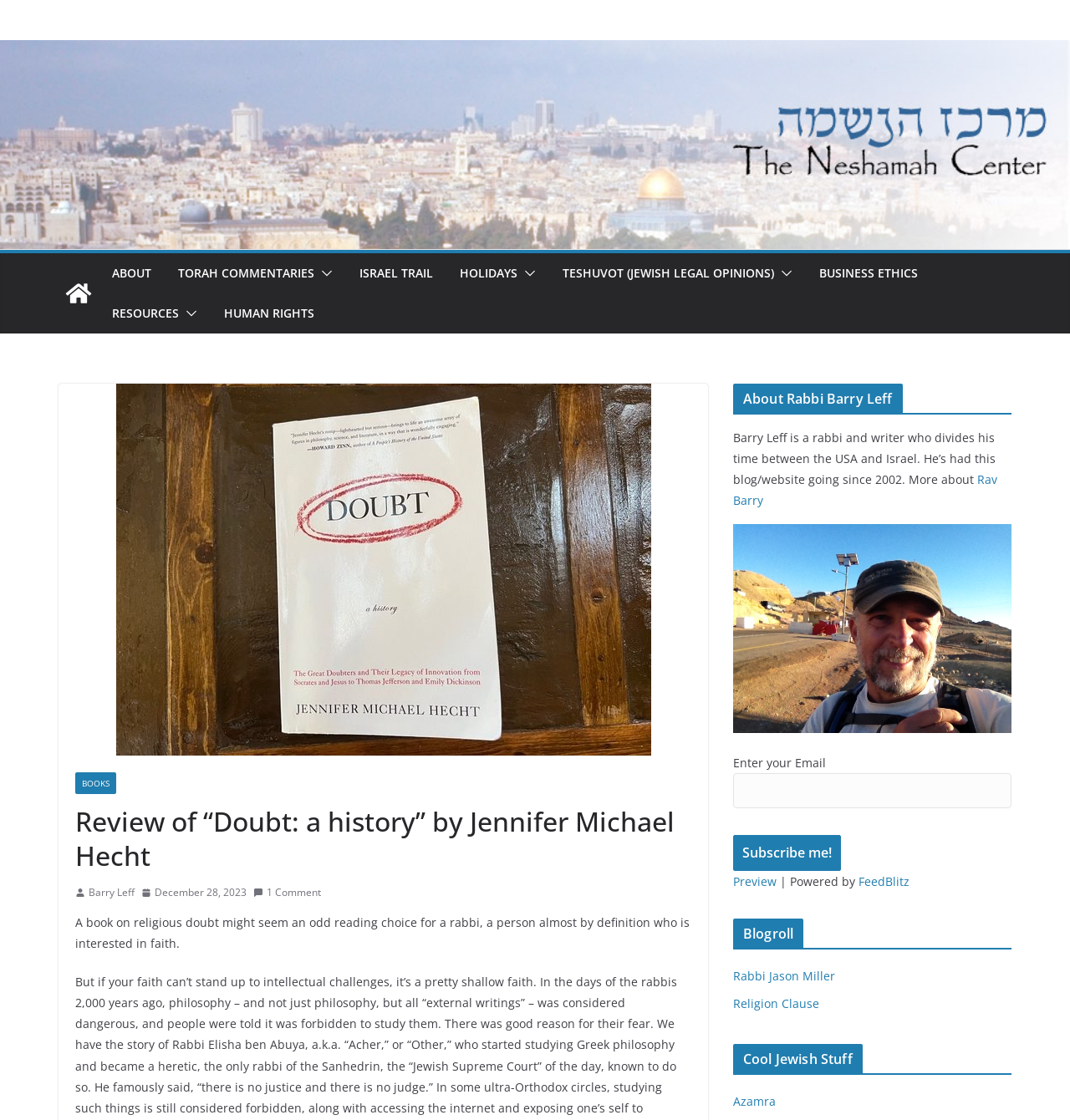Provide the bounding box coordinates of the HTML element this sentence describes: "Resources".

[0.105, 0.269, 0.167, 0.29]